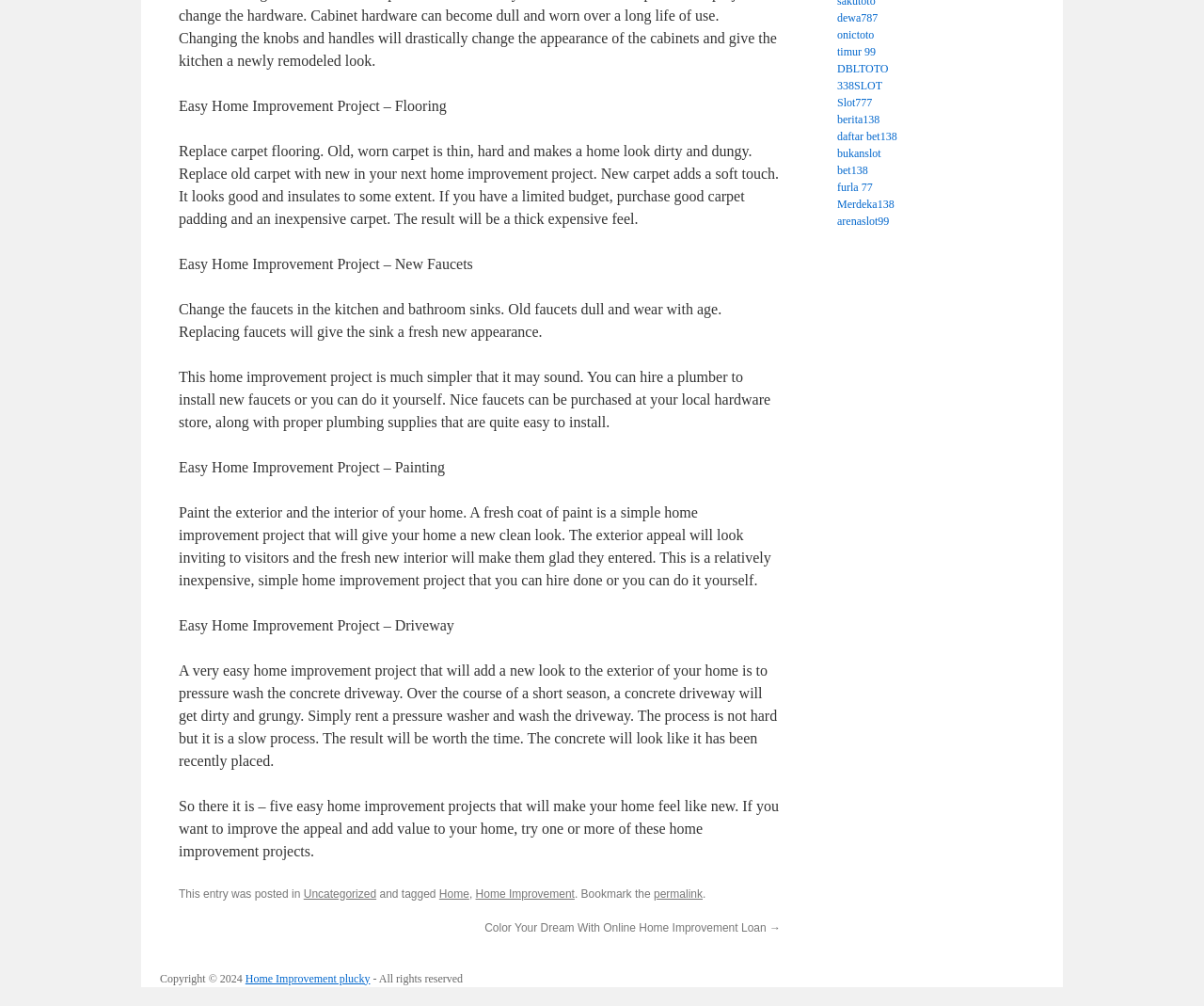Locate the UI element described by Home Improvement and provide its bounding box coordinates. Use the format (top-left x, top-left y, bottom-right x, bottom-right y) with all values as floating point numbers between 0 and 1.

[0.395, 0.882, 0.477, 0.895]